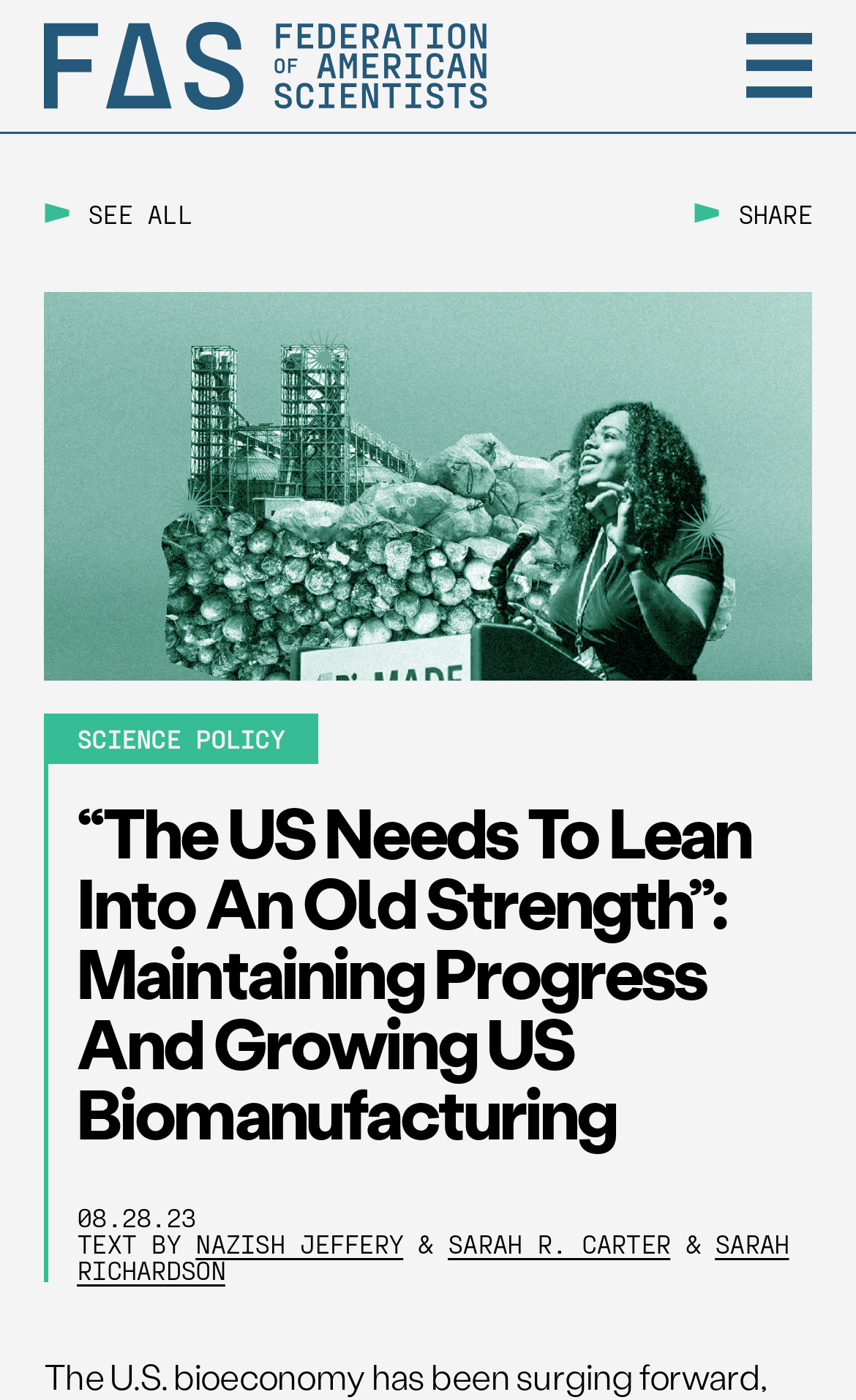Respond to the question below with a single word or phrase:
How many authors are there for the article?

3